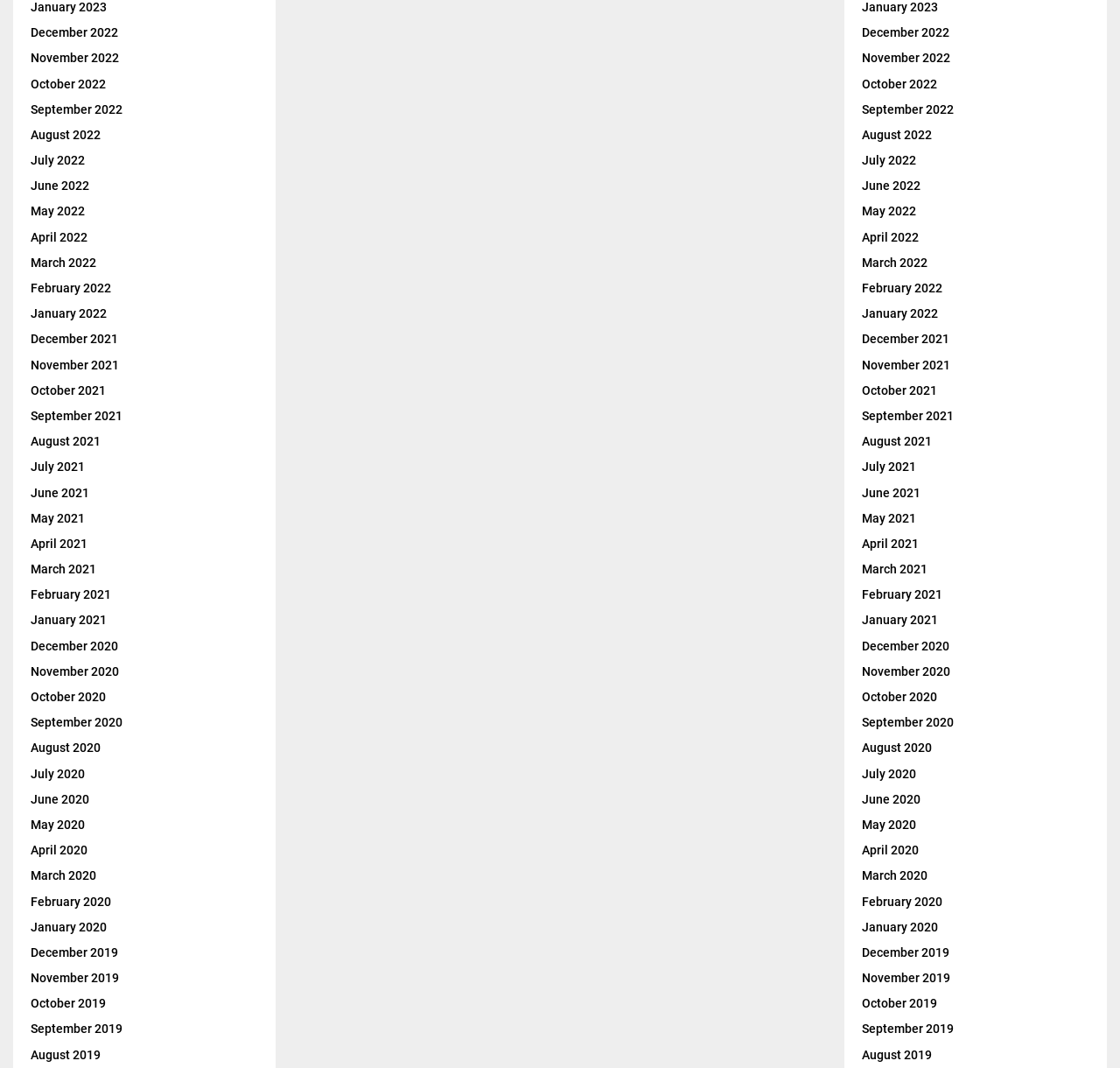Please indicate the bounding box coordinates for the clickable area to complete the following task: "click on December 2022". The coordinates should be specified as four float numbers between 0 and 1, i.e., [left, top, right, bottom].

[0.027, 0.024, 0.105, 0.037]